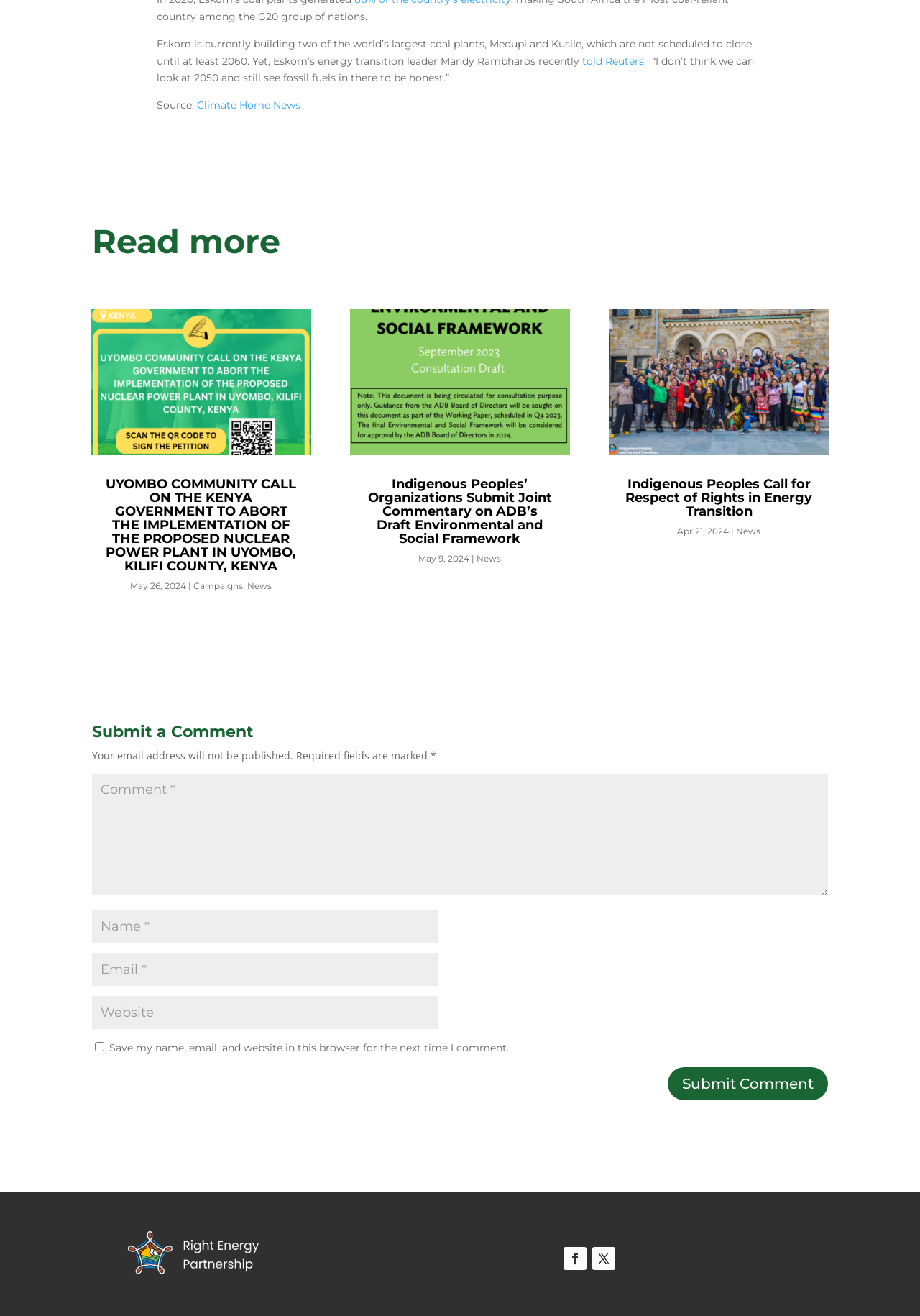Locate the bounding box of the UI element described by: "Climate Home News" in the given webpage screenshot.

[0.214, 0.075, 0.327, 0.085]